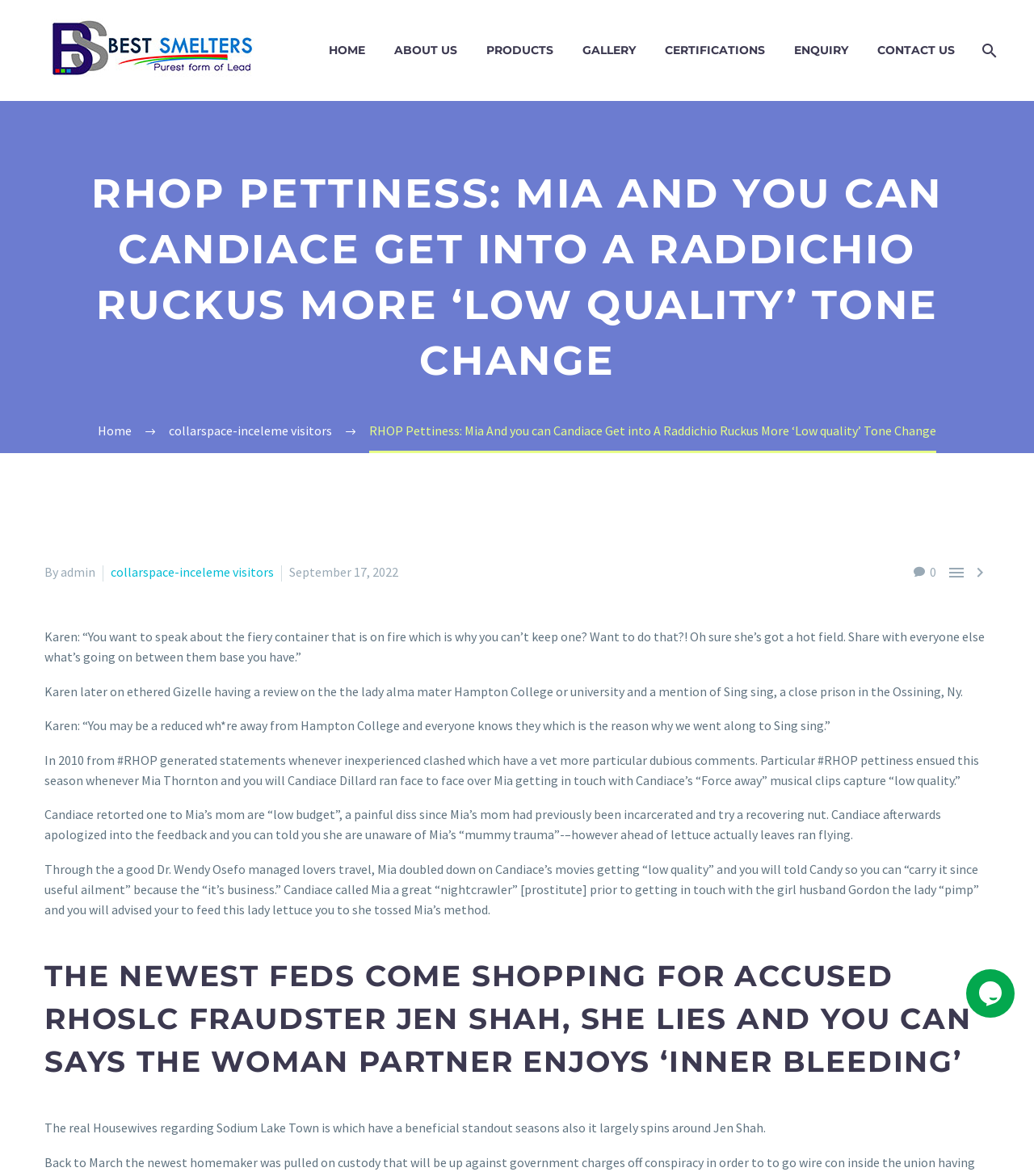What is the date of the article?
Provide a fully detailed and comprehensive answer to the question.

I found the date of the article by looking at the 'September 17, 2022' text, which is a common location for article dates.